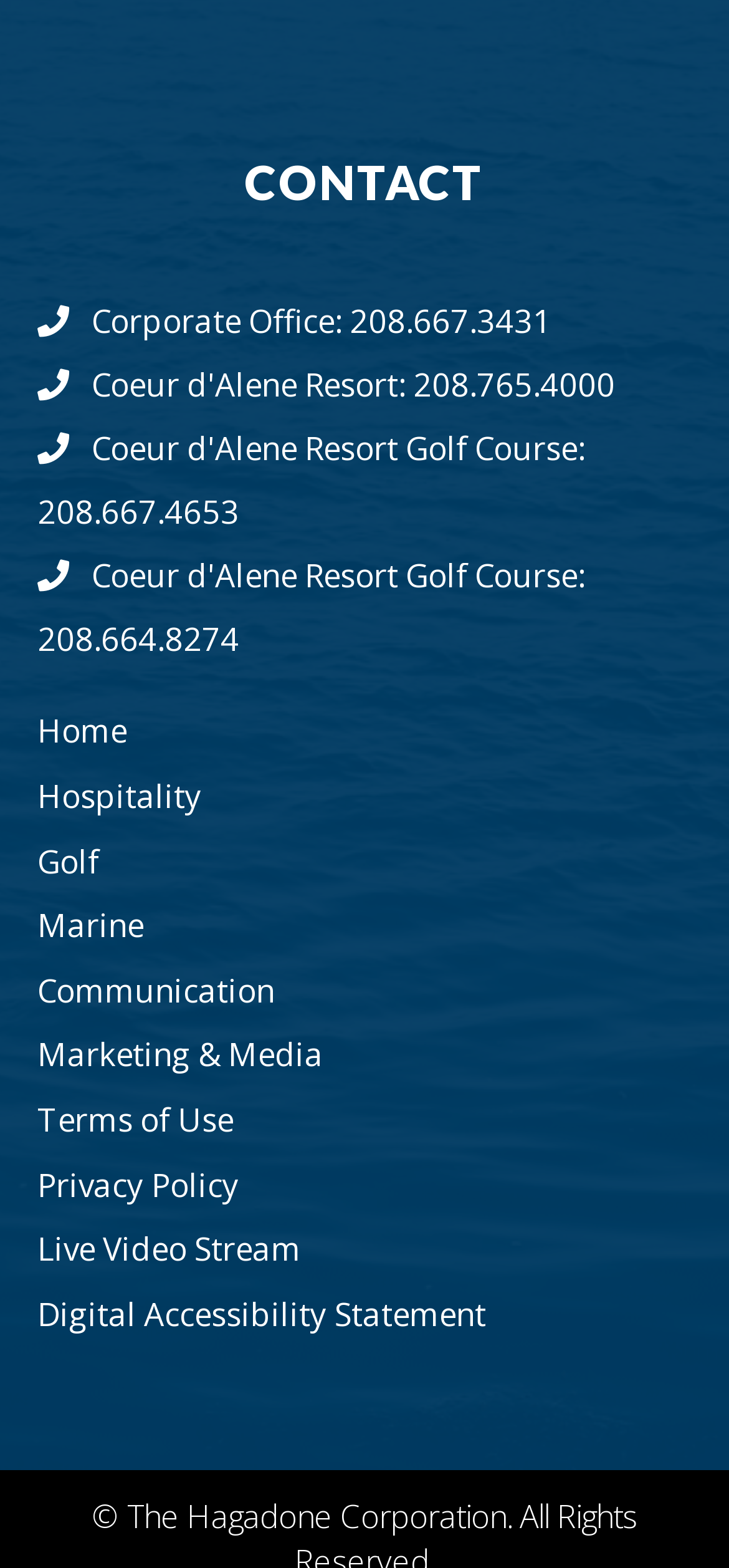Utilize the information from the image to answer the question in detail:
What is the first menu item?

I looked at the links that seem to be menu items, and the first one is 'Home'. It is located at the top of the list of links.